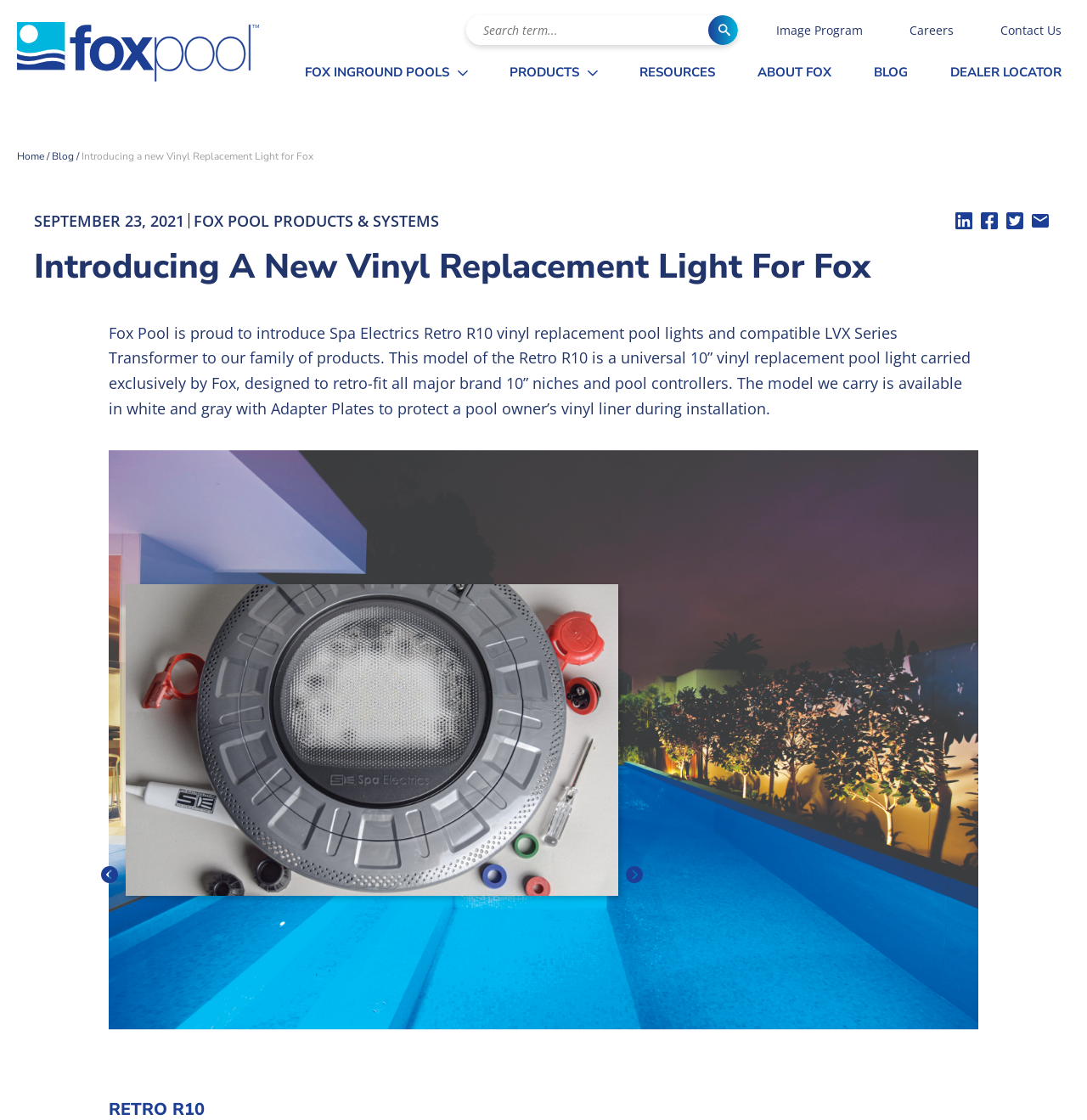How many slides are there in the swiper?
Using the visual information, answer the question in a single word or phrase.

At least 3